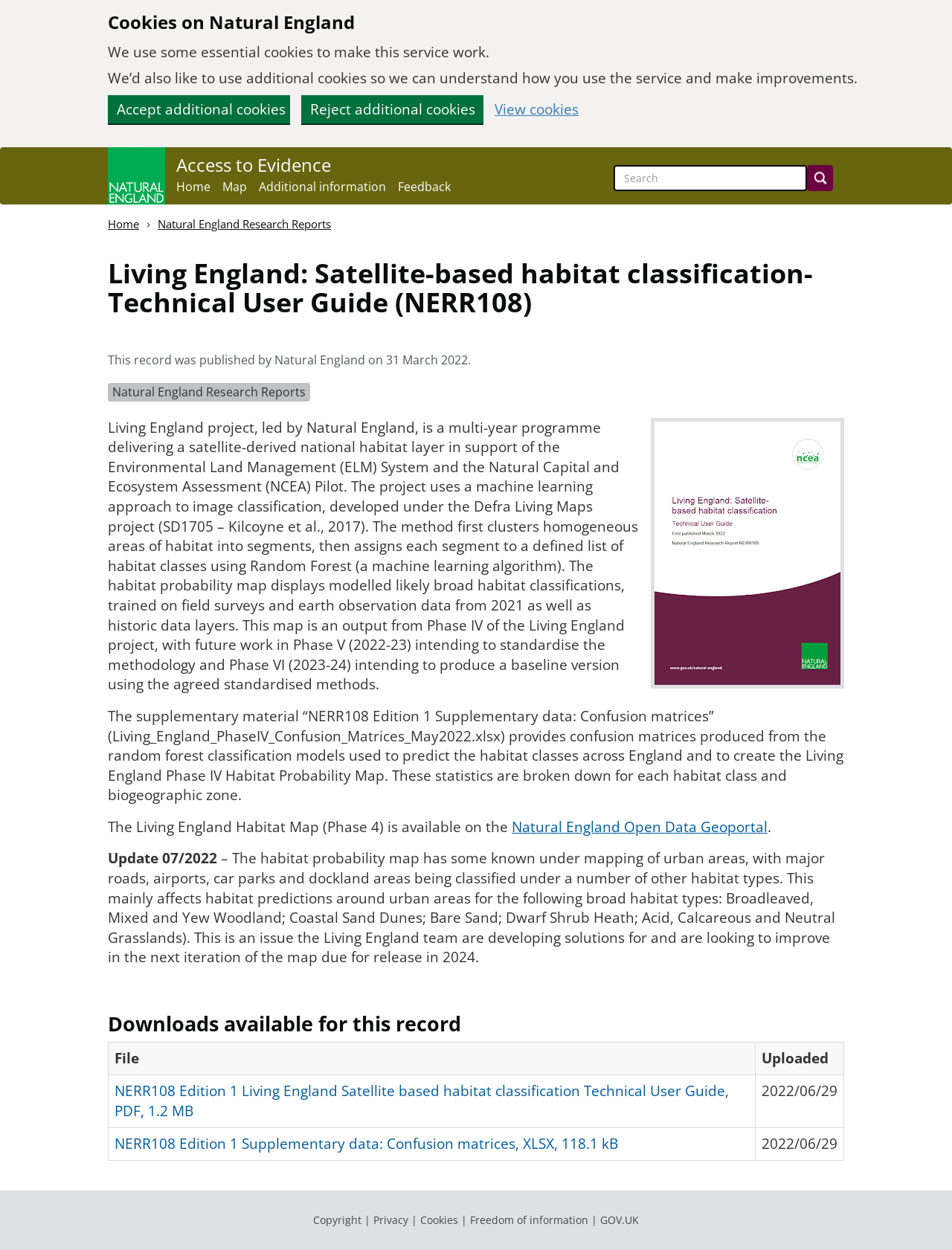Please find the bounding box coordinates for the clickable element needed to perform this instruction: "Access to Evidence".

[0.185, 0.125, 0.348, 0.139]